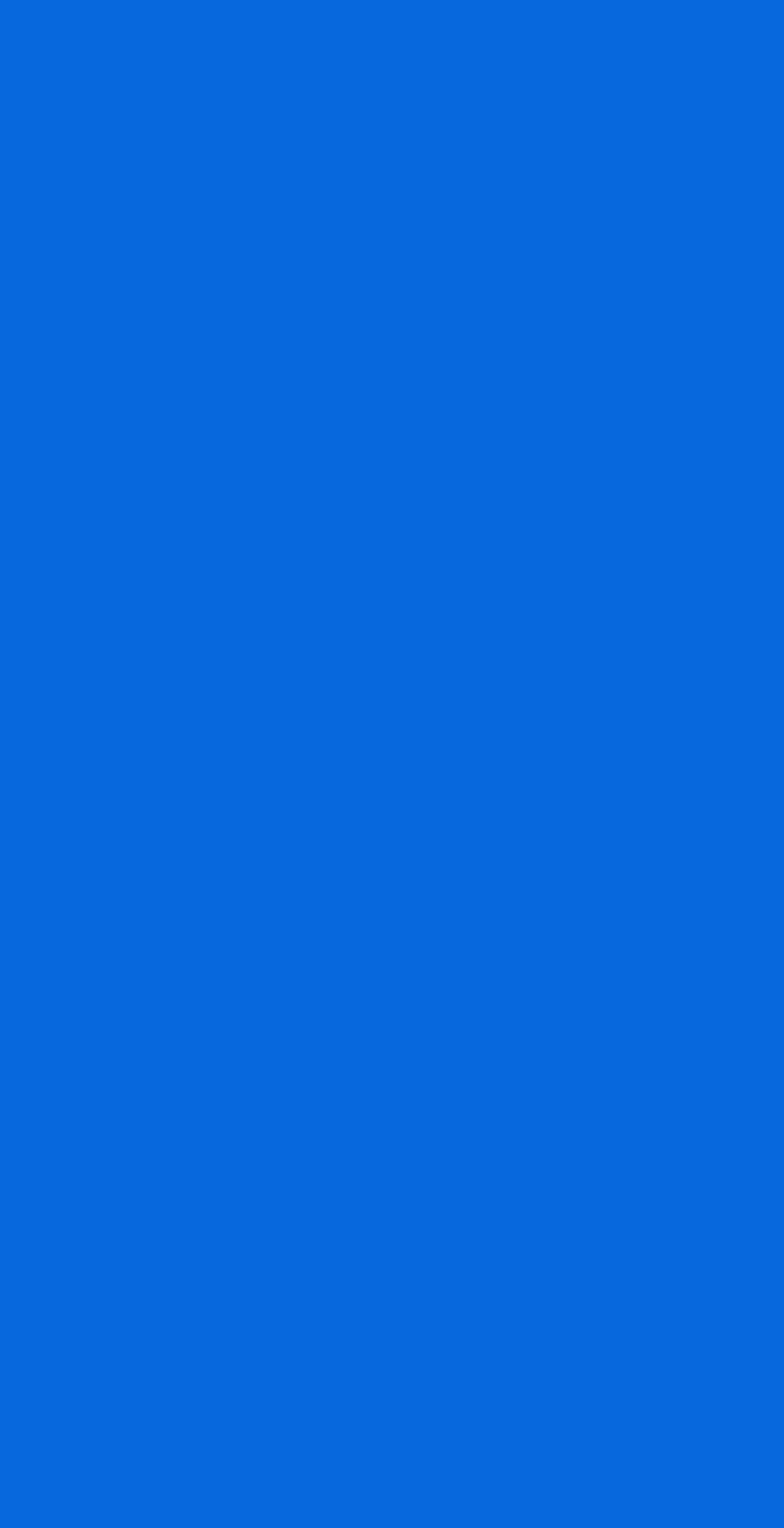Find the bounding box coordinates for the area that must be clicked to perform this action: "View more musicians".

[0.038, 0.646, 0.962, 0.699]